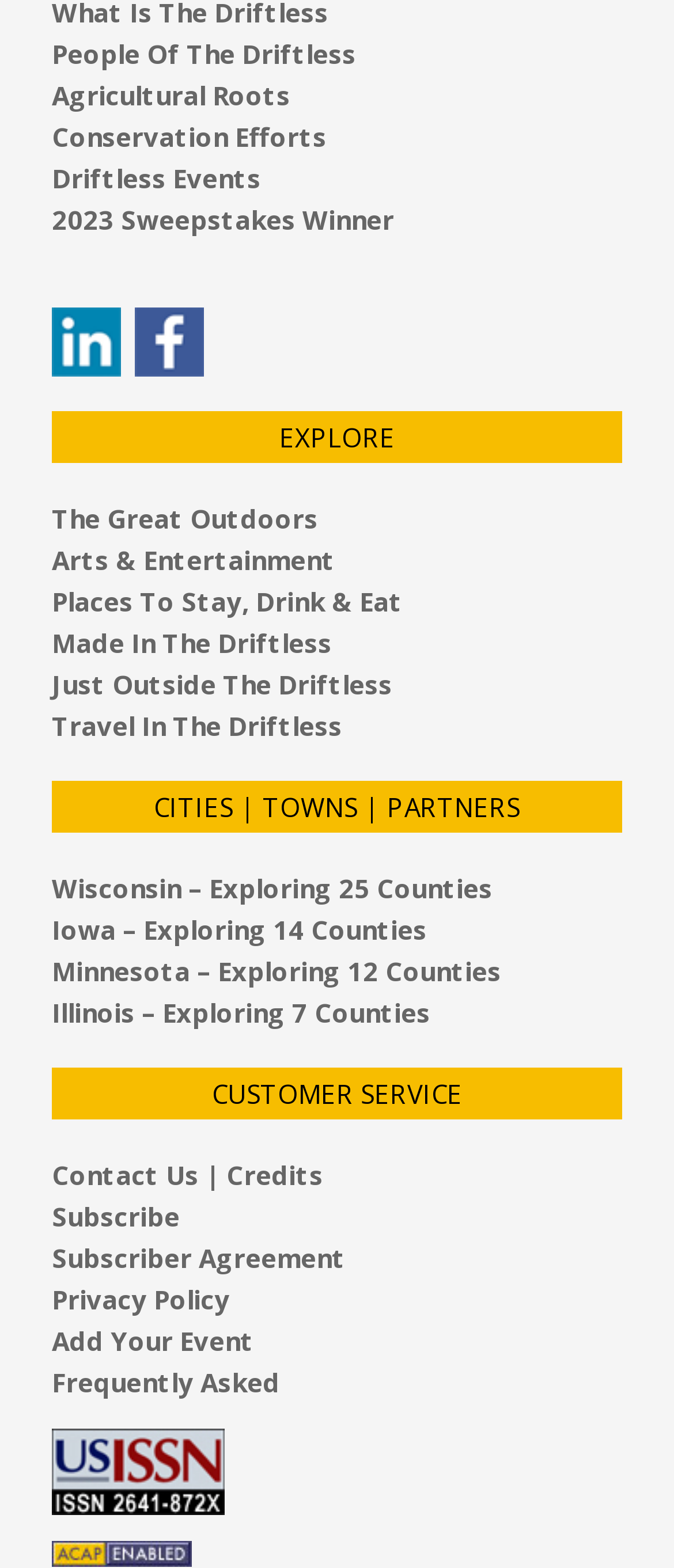Please identify the bounding box coordinates of the area that needs to be clicked to fulfill the following instruction: "Click the IO Earth link."

None